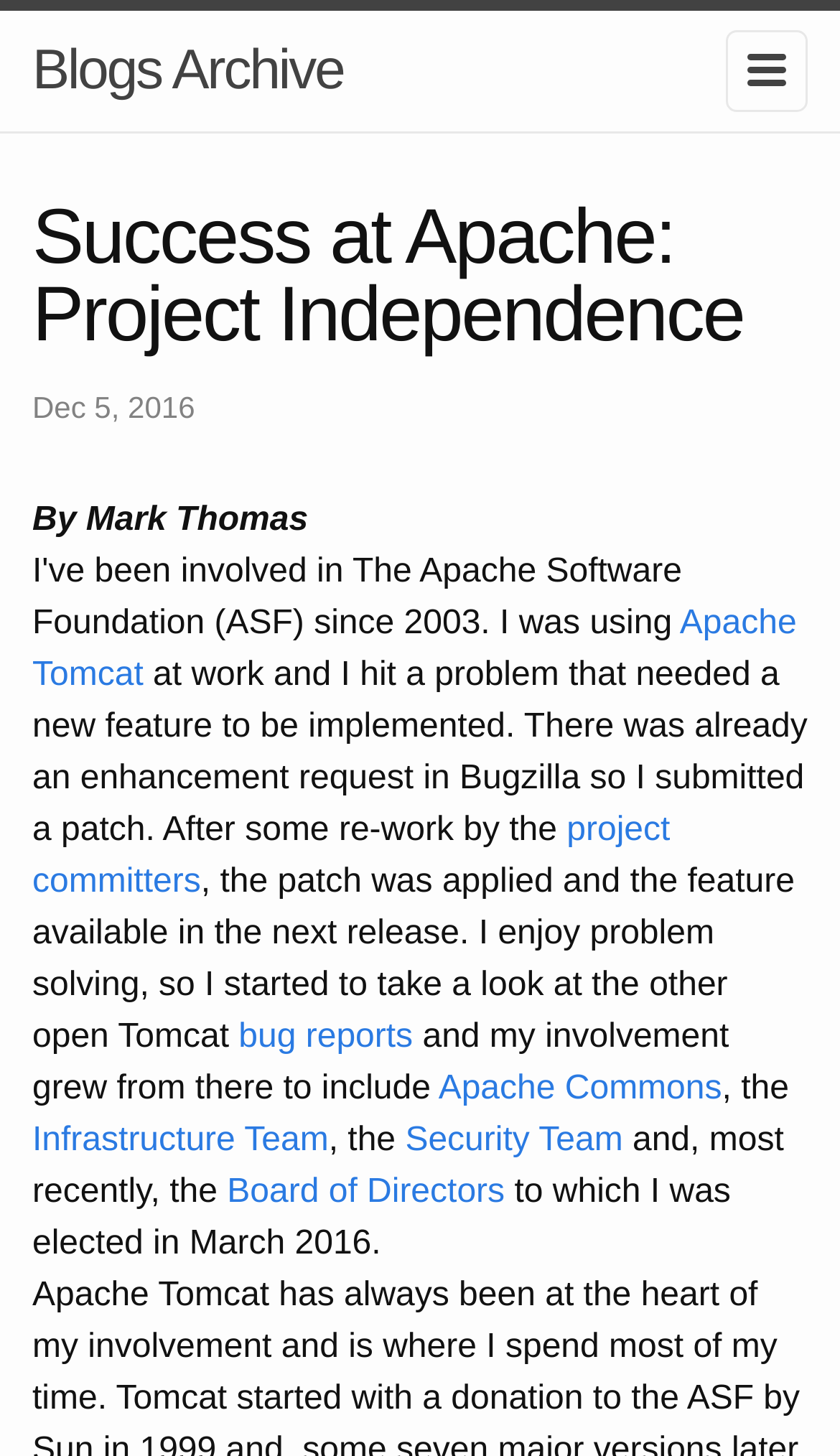Please determine the bounding box coordinates of the element's region to click in order to carry out the following instruction: "Visit Apache Tomcat". The coordinates should be four float numbers between 0 and 1, i.e., [left, top, right, bottom].

[0.038, 0.416, 0.948, 0.476]